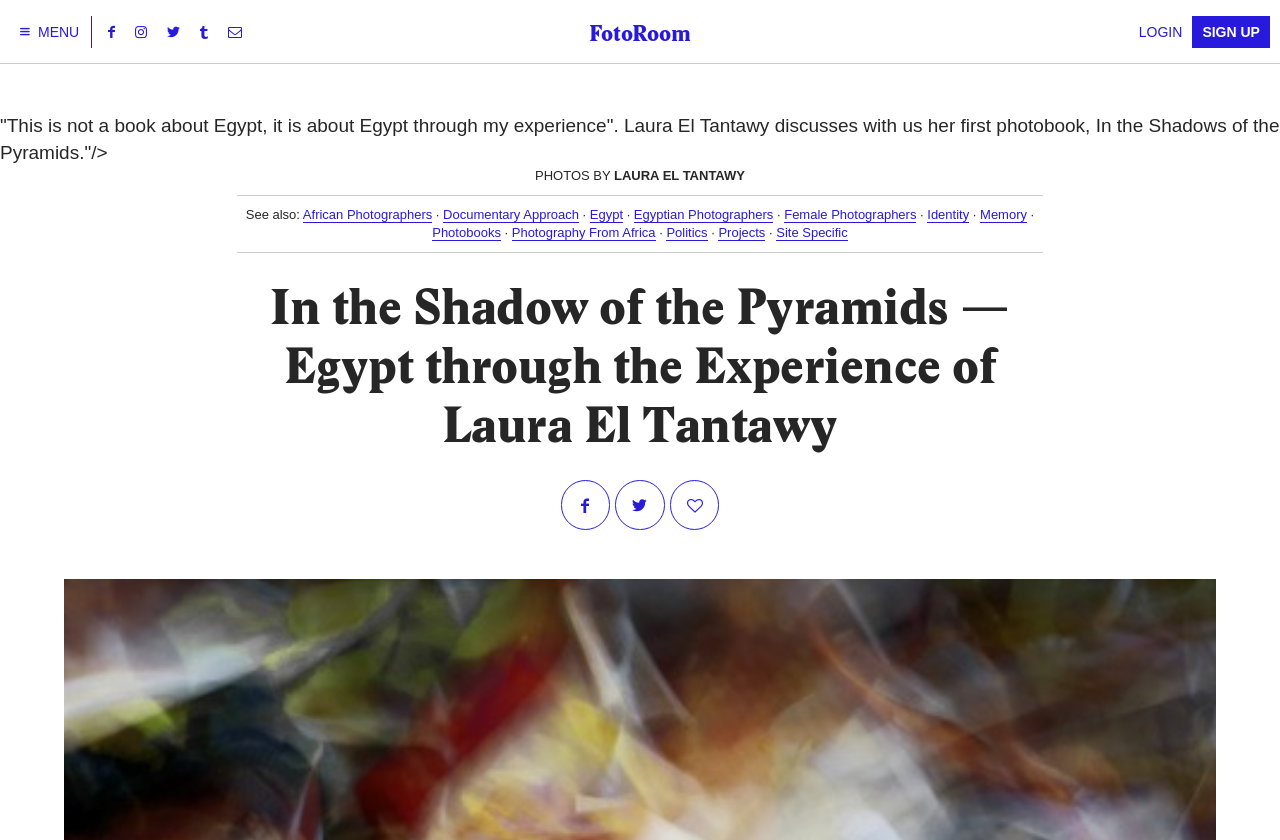Please indicate the bounding box coordinates for the clickable area to complete the following task: "Go to FotoRoom homepage". The coordinates should be specified as four float numbers between 0 and 1, i.e., [left, top, right, bottom].

[0.46, 0.021, 0.54, 0.057]